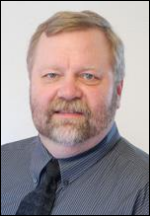Provide a comprehensive description of the image.

This image features a man with a beard and short hair, dressed in a collared shirt and tie, presenting a professional appearance. He is positioned against a light background, which suggests a formal setting. The individual appears to exude confidence and approachability, likely reflecting his role within an organization focused on legal defense or advocacy. This image accompanies a message by Marty Hayes, J.D., highlighting updates and insights related to the Armed Citizens Legal Defense Network, where he serves as a key figure.